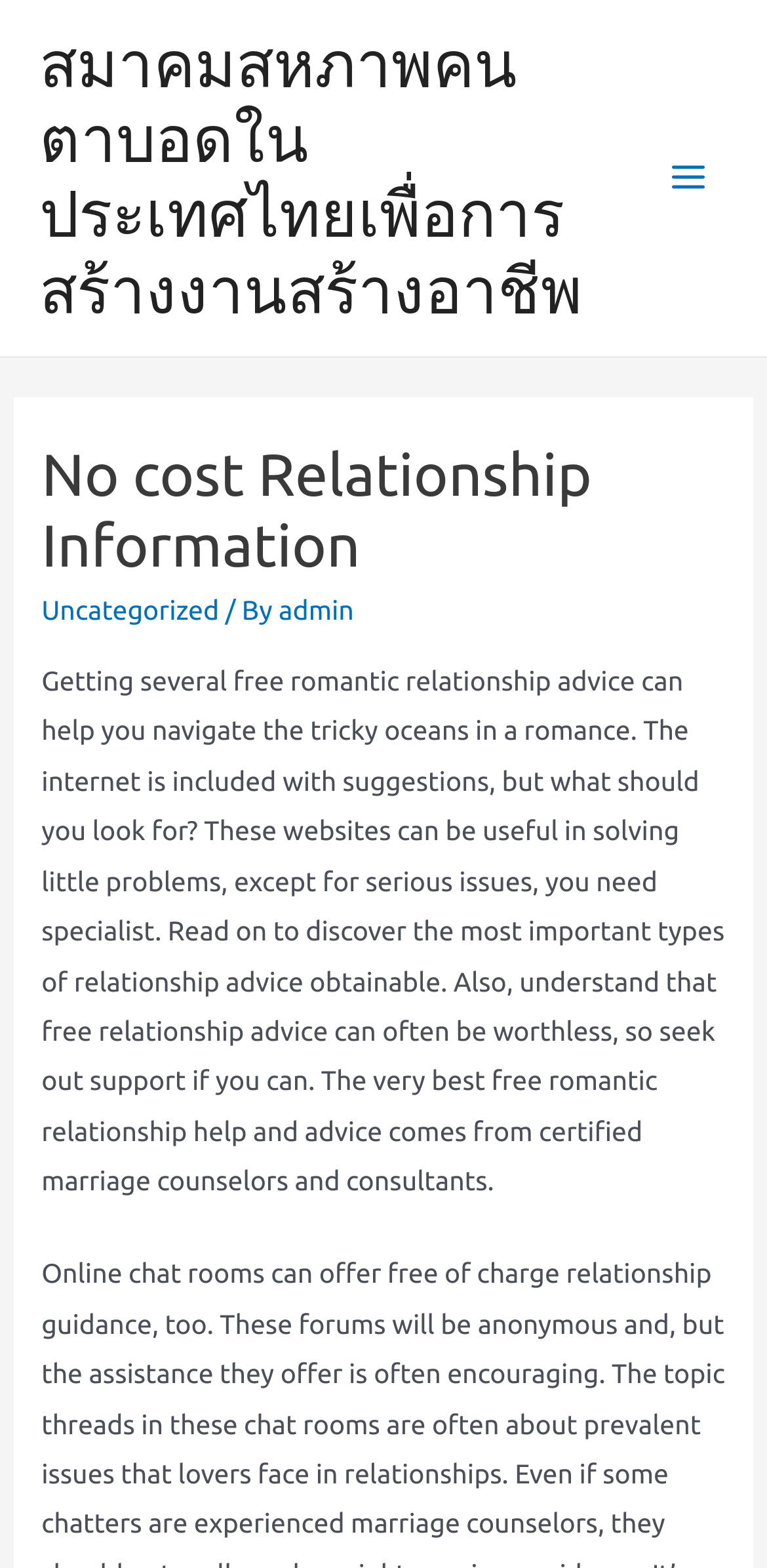What is the position of the main menu button?
Provide a fully detailed and comprehensive answer to the question.

I determined the position of the main menu button by looking at its bounding box coordinates [0.845, 0.088, 0.949, 0.139] which indicates that it is located at the top right of the webpage.